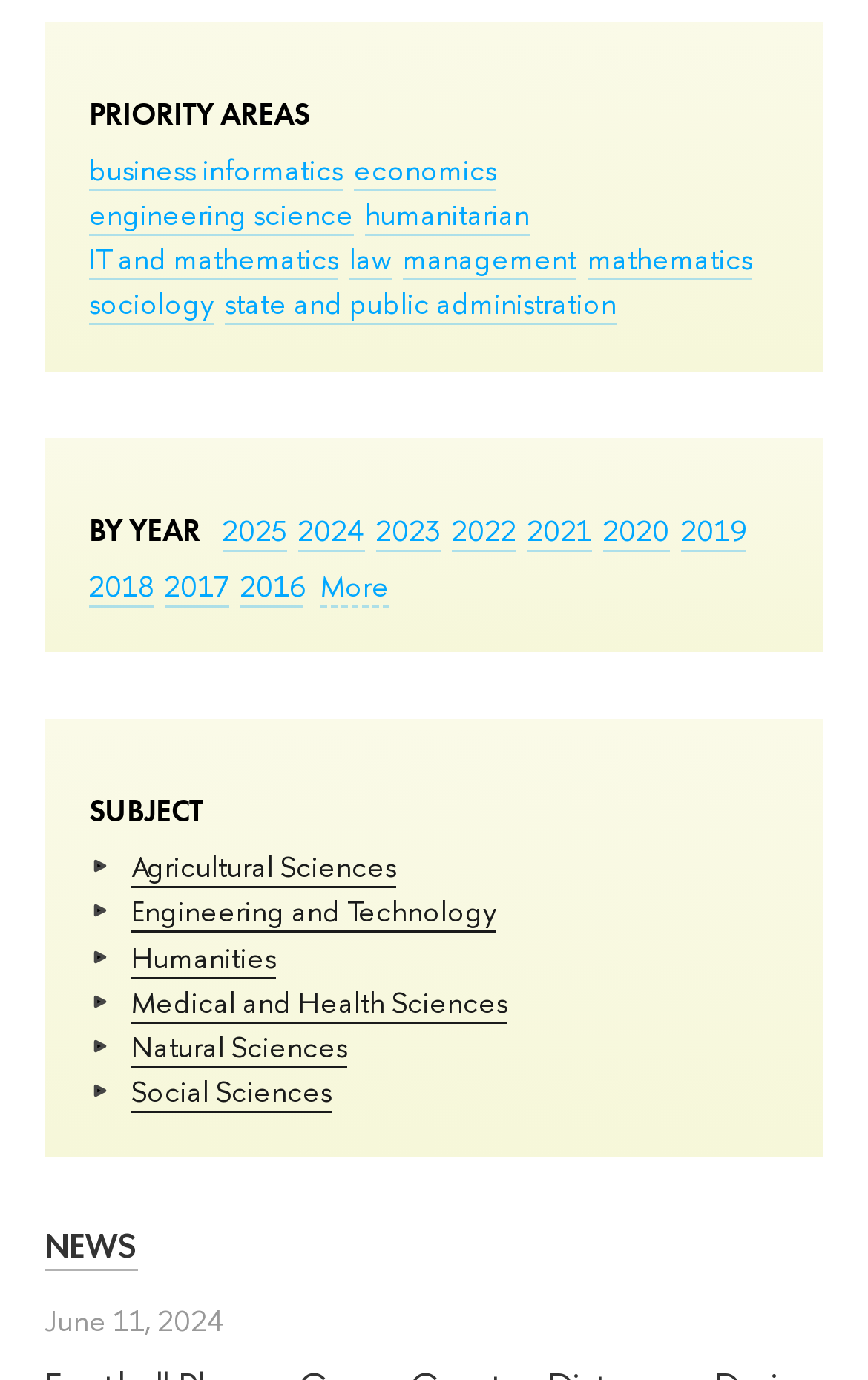Determine the coordinates of the bounding box that should be clicked to complete the instruction: "select 2025". The coordinates should be represented by four float numbers between 0 and 1: [left, top, right, bottom].

[0.256, 0.37, 0.331, 0.4]